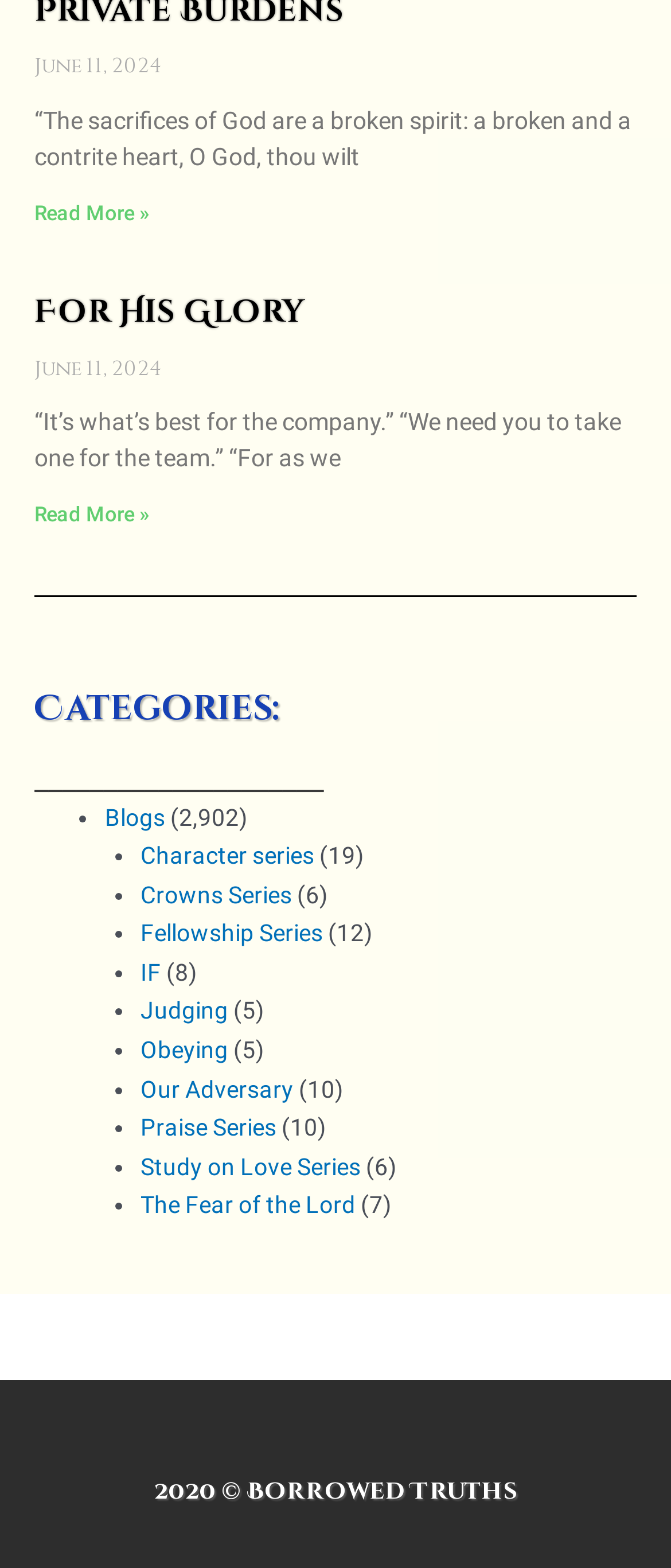What is the date of the first article?
Give a single word or phrase answer based on the content of the image.

June 11, 2024